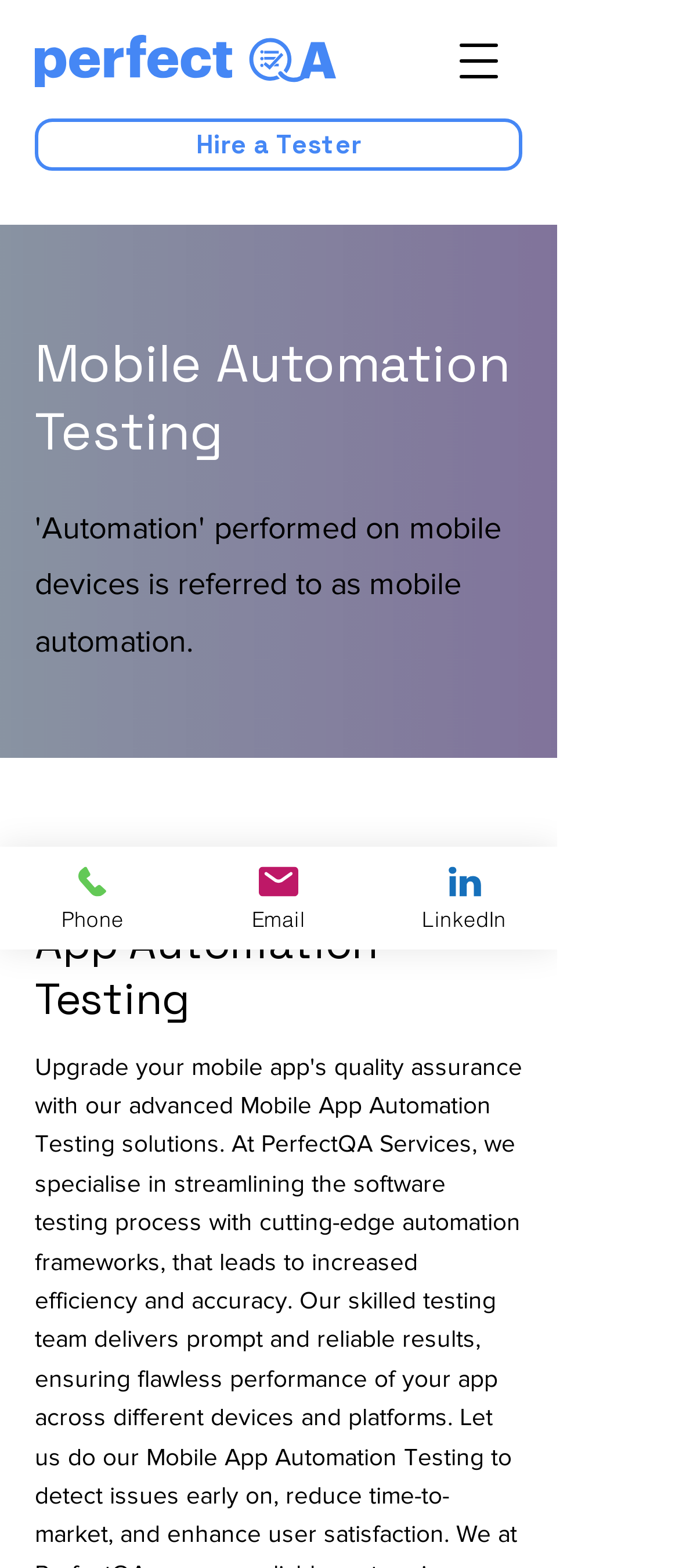Illustrate the webpage thoroughly, mentioning all important details.

The webpage is about mobile automation testing services offered by Perfect QA Services. At the top left corner, there is a PerfectQA logo, which is an image linked to the company's homepage. Next to the logo, there is a navigation menu button that, when clicked, opens a dialog box. 

Below the logo, there is a prominent heading that reads "Mobile Automation Testing" and a subheading that provides an introduction to mobile app automation testing. 

On the top right side, there are three links to contact the company: a phone number, an email address, and a LinkedIn page. Each link is accompanied by a small icon, which is an image. 

The overall structure of the webpage is divided into sections, with clear headings and concise text, making it easy to navigate and understand the services offered by Perfect QA Services.